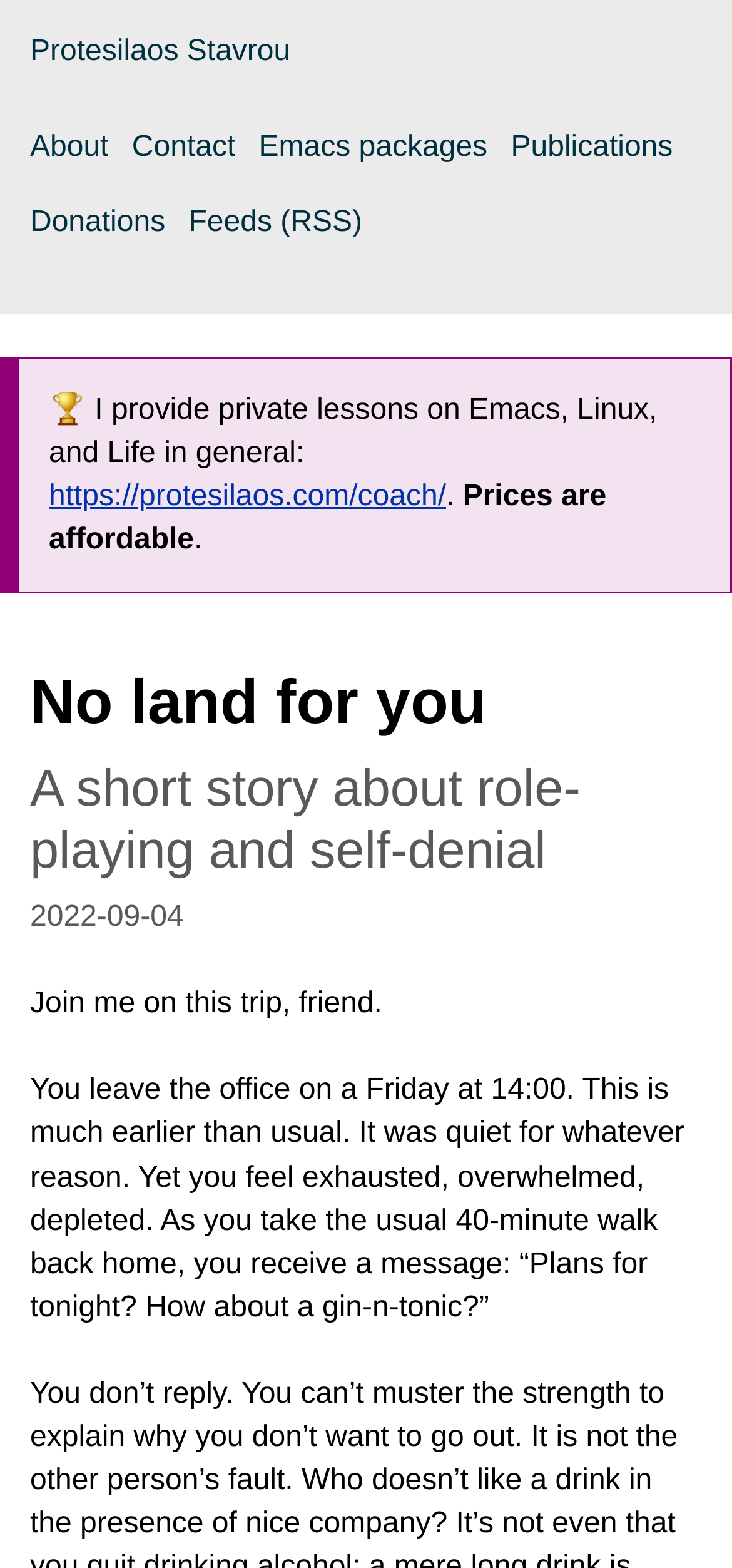Generate a thorough caption detailing the webpage content.

The webpage is about a philosophical work by Protesilaos Stavrou, titled "No land for you", which explores the themes of role-playing and self-denial. At the top left of the page, there is a link to the author's name, "Protesilaos Stavrou". Below it, there is a main navigation menu with six links: "About", "Contact", "Emacs packages", "Publications", "Donations", and "Feeds (RSS)". These links are arranged horizontally across the page.

Below the navigation menu, there is a brief description of the author's private lessons on Emacs, Linux, and life in general, accompanied by a link to the coaching page. The text is followed by a period and a statement about the affordability of the prices.

The main content of the page is divided into sections. The first section has two headings: "No land for you" and "A short story about role-playing and self-denial". Below the headings, there is a timestamp indicating the date "2022-09-04". The next section starts with an invitation to "Join me on this trip, friend." followed by a passage of text that describes a scenario where the protagonist leaves the office early on a Friday, feeling exhausted, and receives a message about plans for the night.